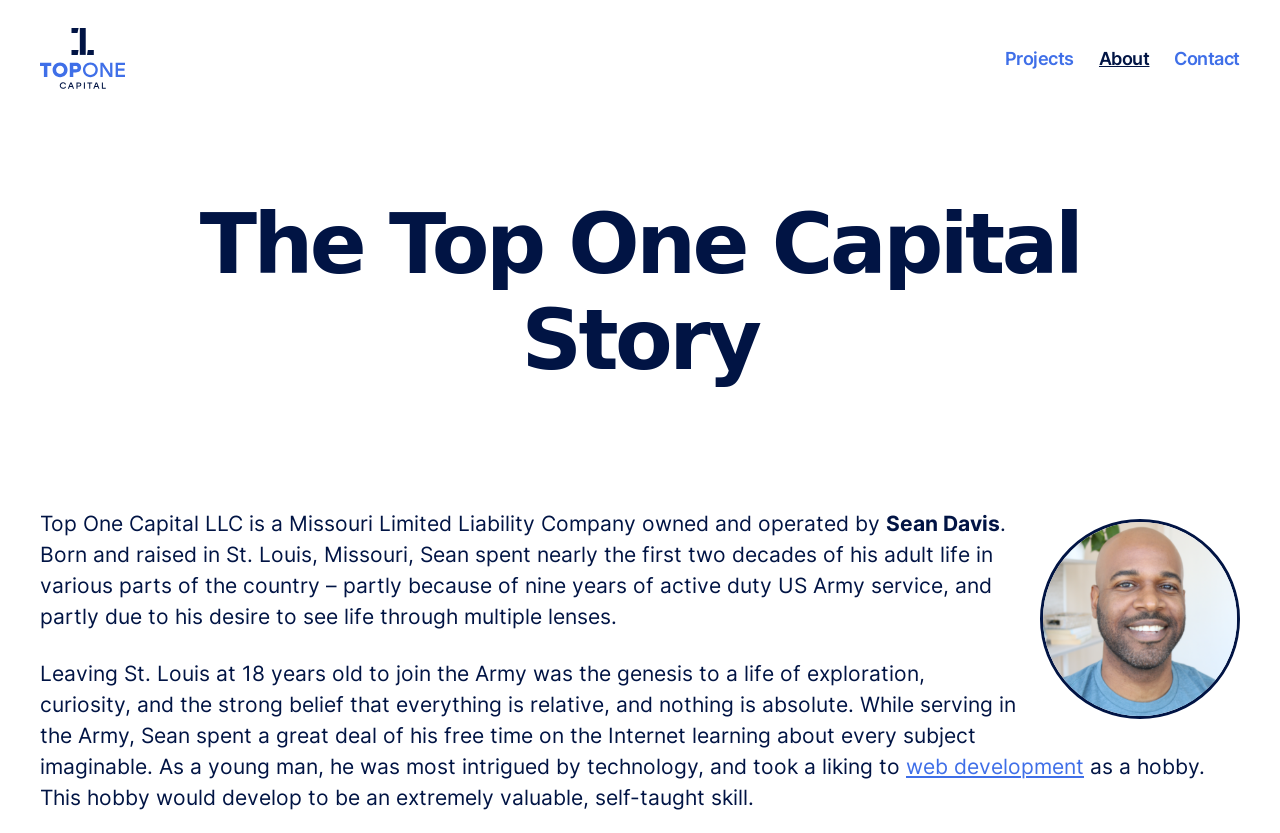Please examine the image and answer the question with a detailed explanation:
What is Sean Davis' occupation?

From the image caption 'Sean Davis - Top One Capital founder', I can infer that Sean Davis is the founder of Top One Capital.